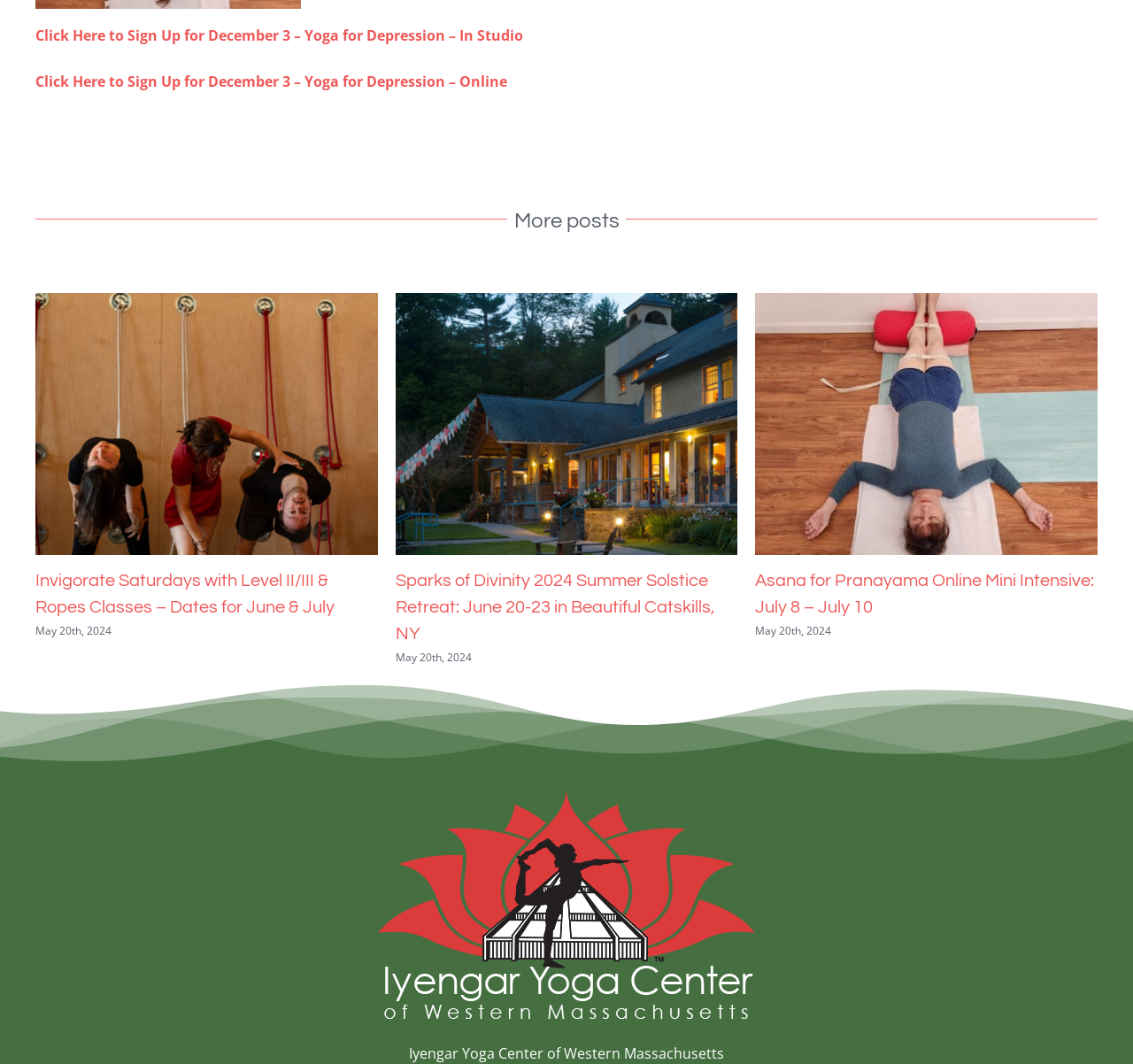Look at the image and give a detailed response to the following question: What is the name of the yoga center?

The image at the bottom of the webpage has the text 'Iyengar Yoga Center of Western Massachusetts', which suggests that it is the name of the yoga center.